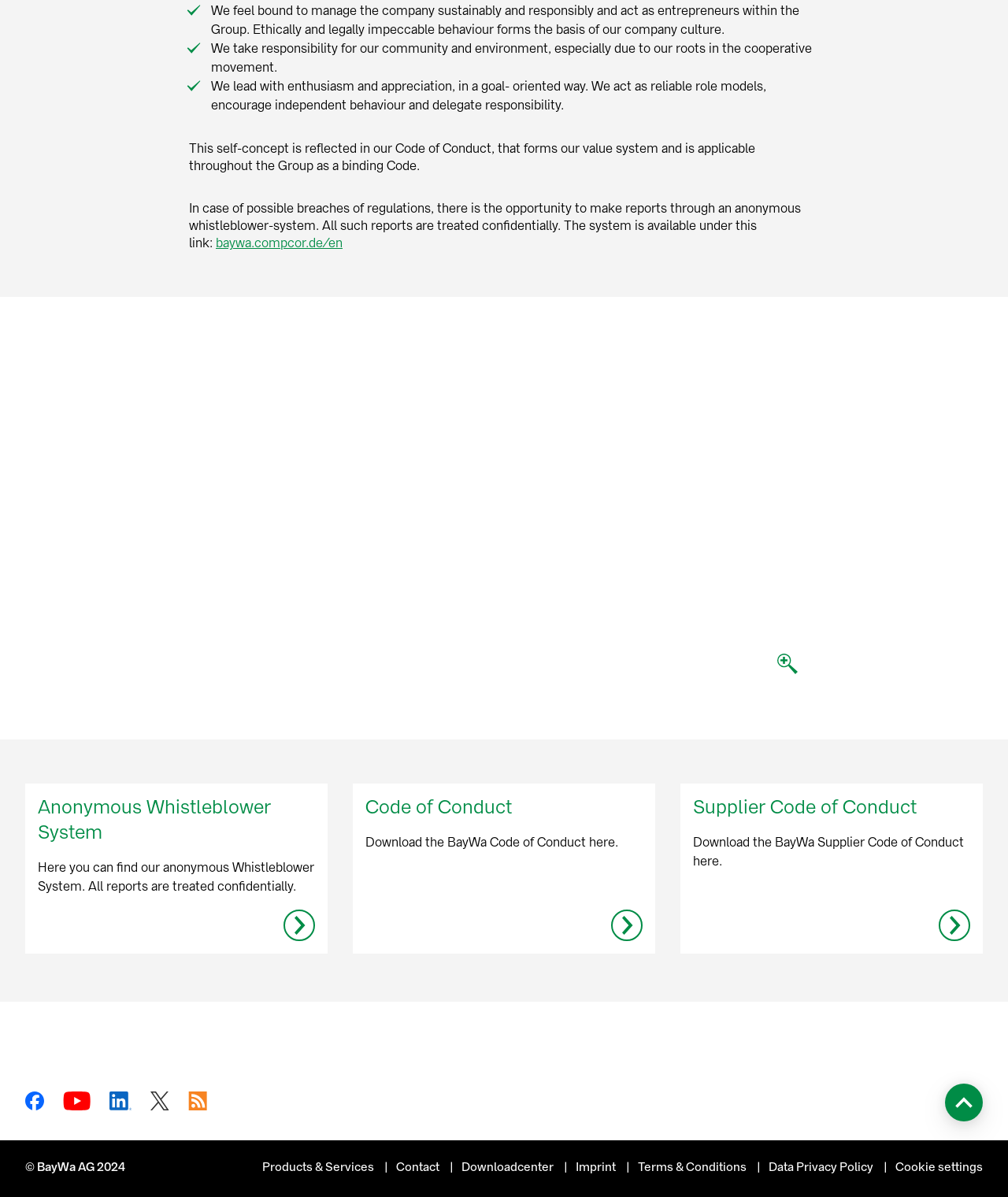Could you provide the bounding box coordinates for the portion of the screen to click to complete this instruction: "Post a comment"?

None